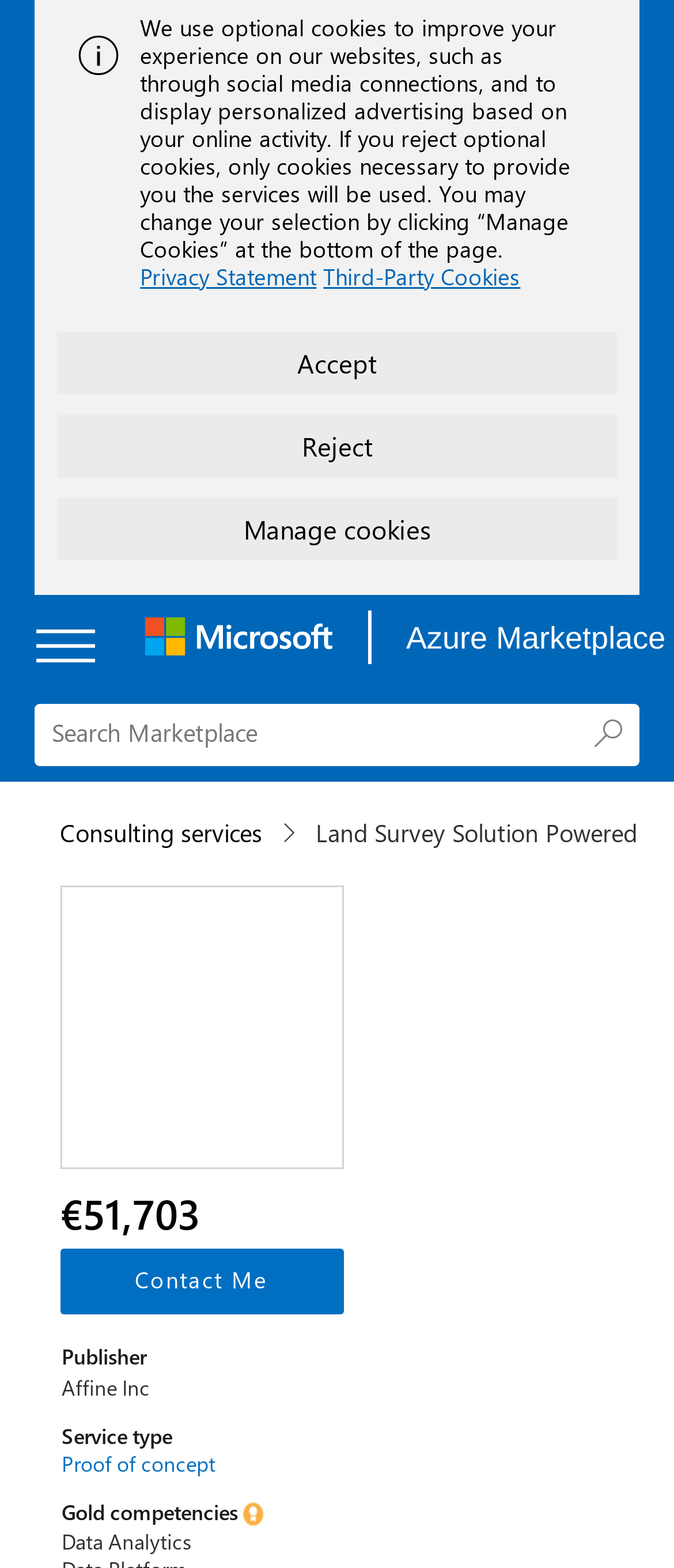Who is the publisher of the Land Survey Solution?
Answer the question with a detailed and thorough explanation.

The publisher of the Land Survey Solution can be found in the section below the image of the solution, where it is stated as 'Affine Inc'.